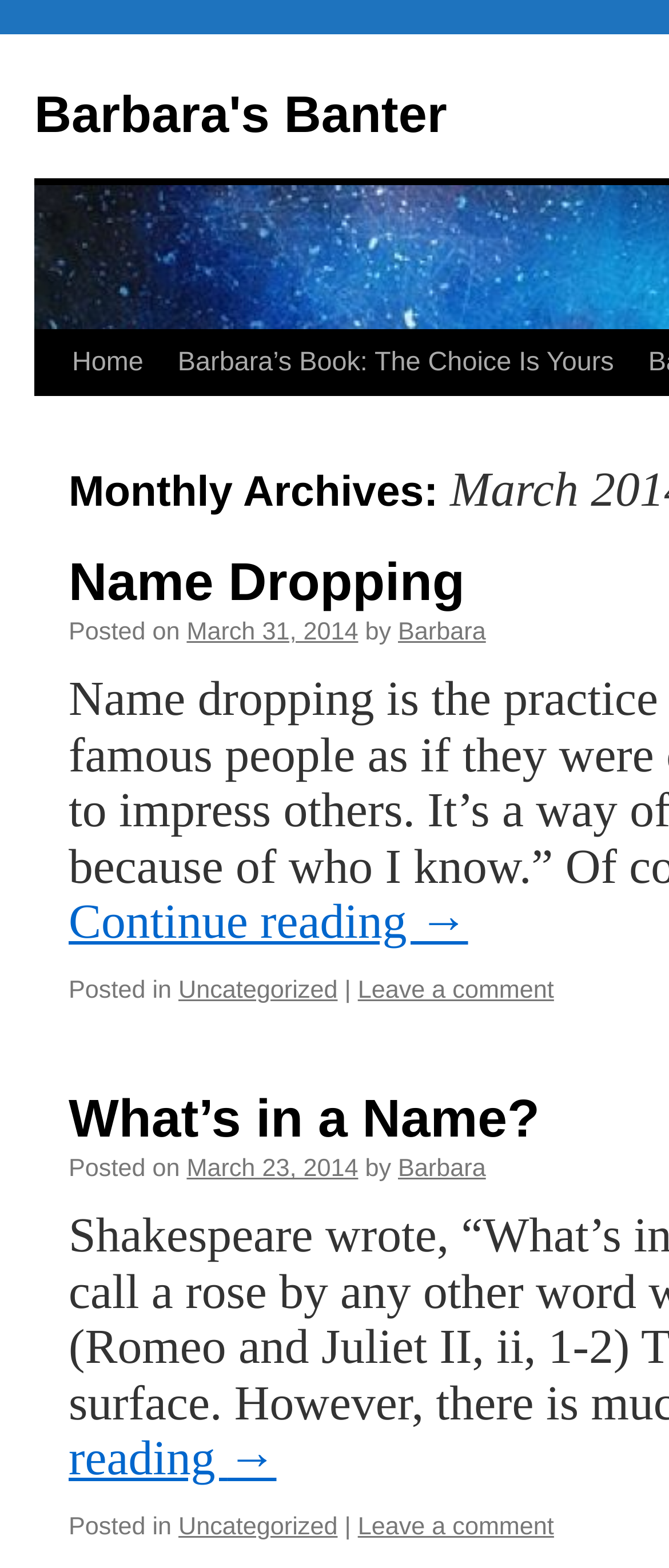Please identify the bounding box coordinates of the area that needs to be clicked to follow this instruction: "go to home page".

[0.082, 0.211, 0.24, 0.253]